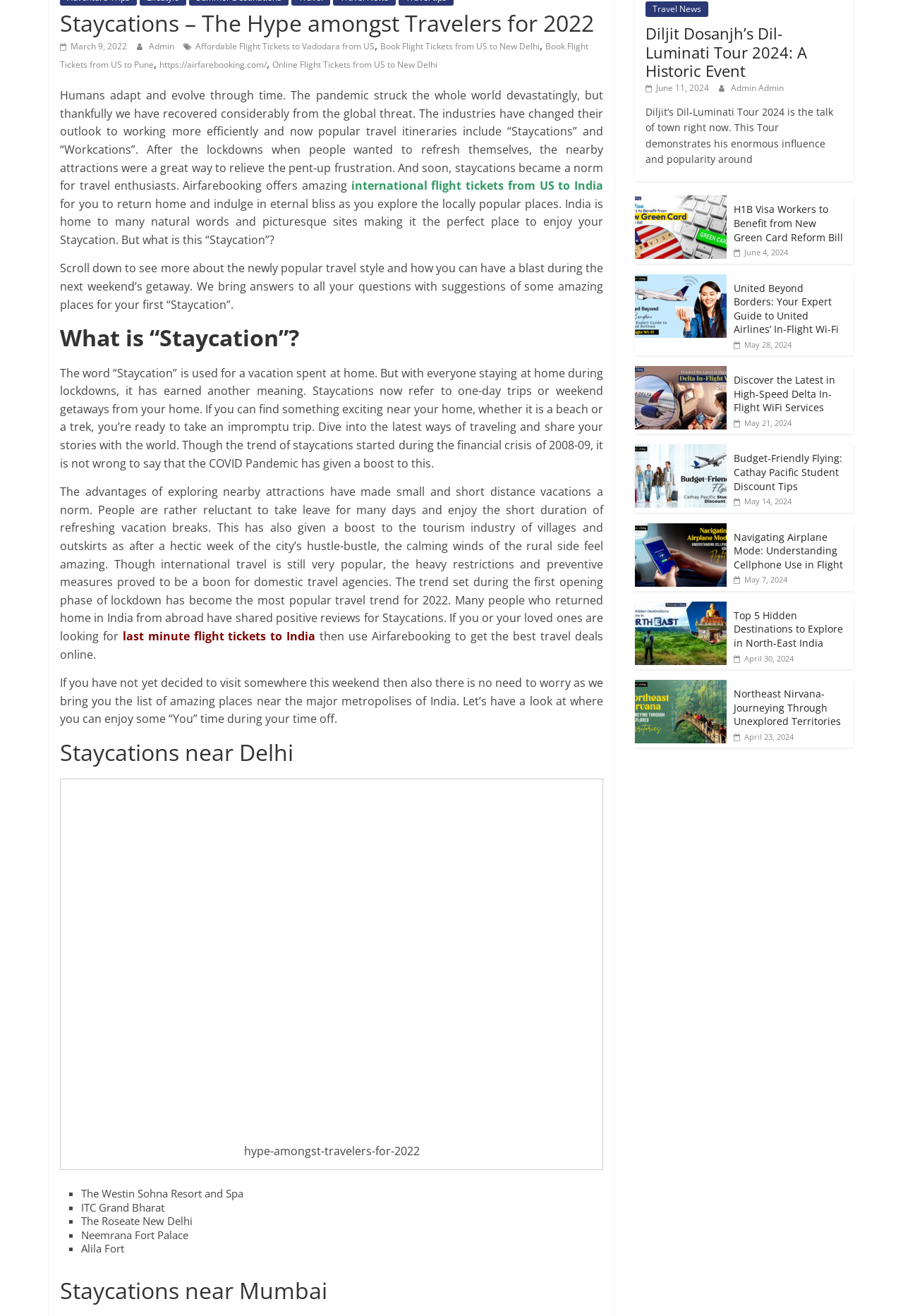Please find the bounding box coordinates (top-left x, top-left y, bottom-right x, bottom-right y) in the screenshot for the UI element described as follows: June 4, 2024

[0.812, 0.188, 0.873, 0.196]